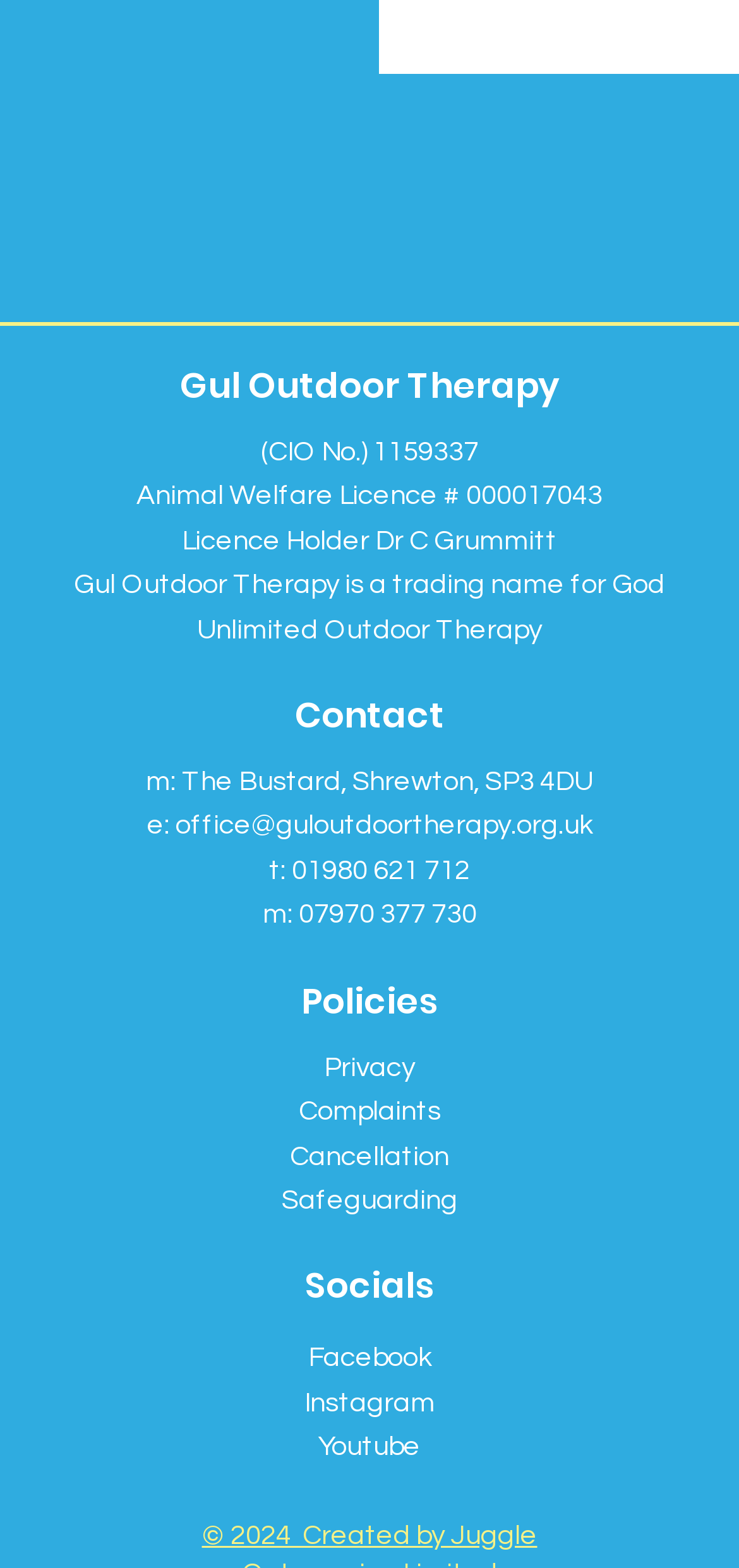Locate the coordinates of the bounding box for the clickable region that fulfills this instruction: "Check Notices & Circullar".

None